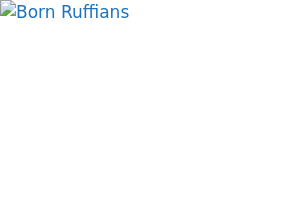What theme is reflected in the music video?
Based on the visual details in the image, please answer the question thoroughly.

The caption highlights that the video's unique filming techniques and artistic elements reflect the song's themes of love and hesitation, indicating that the music video explores these themes.